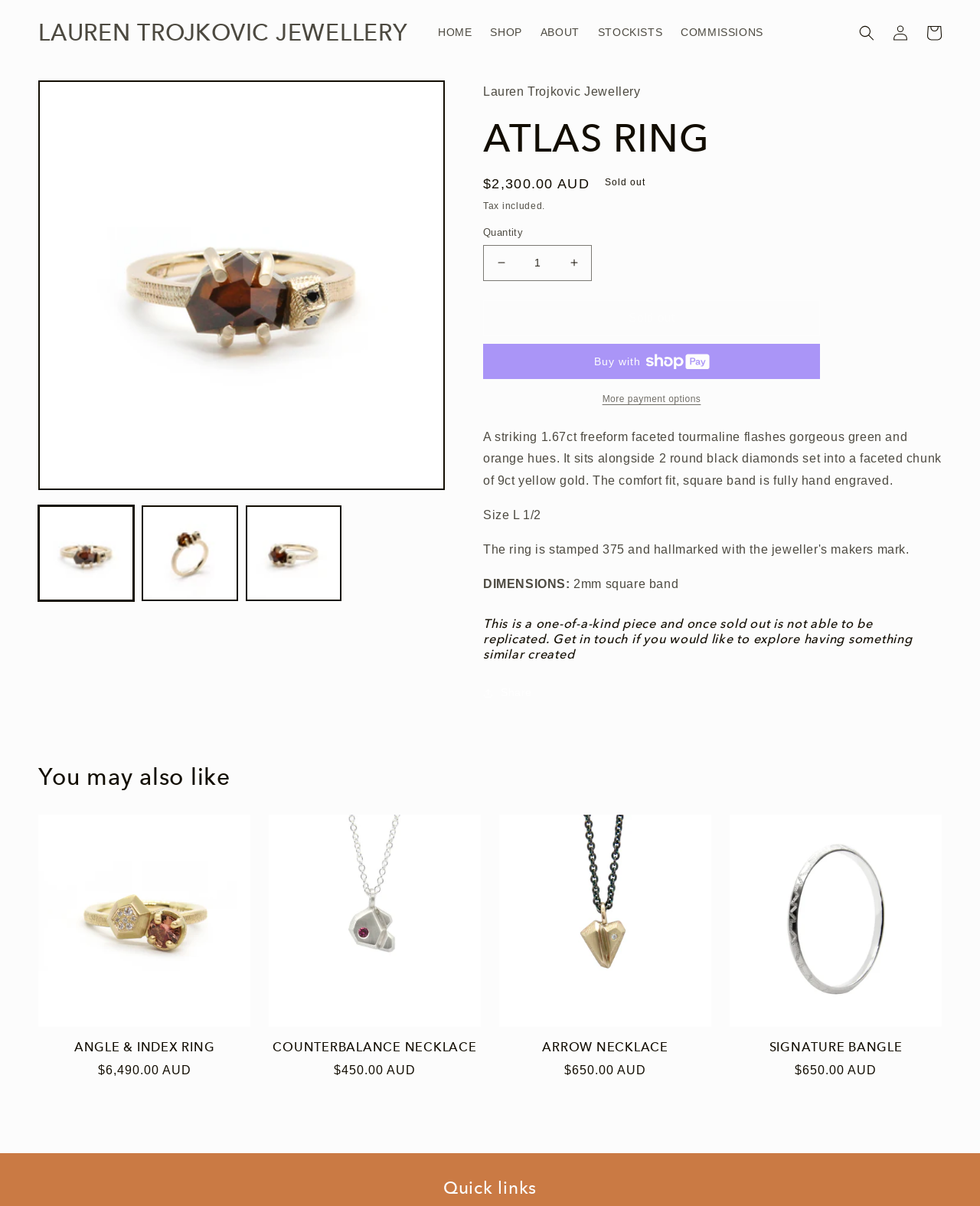Using the element description: "Skip to product information", determine the bounding box coordinates for the specified UI element. The coordinates should be four float numbers between 0 and 1, [left, top, right, bottom].

[0.038, 0.066, 0.134, 0.096]